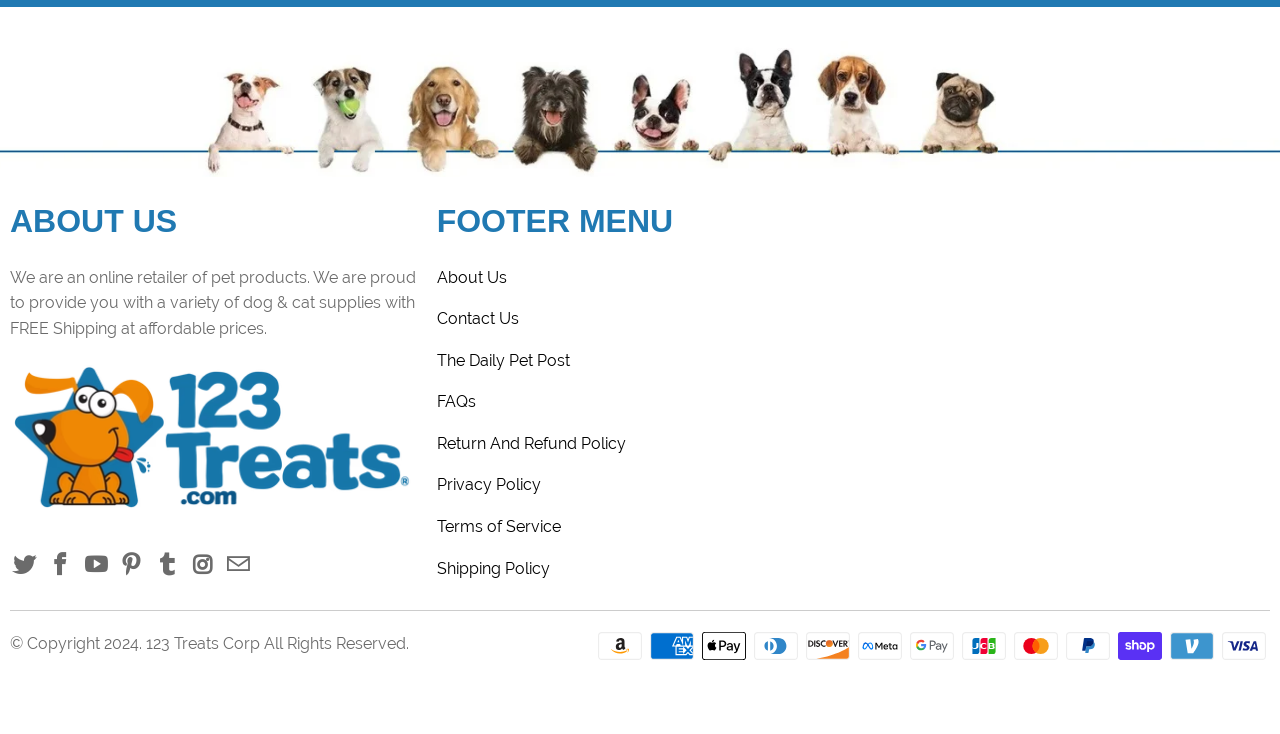What is the name of the online retailer?
Please answer using one word or phrase, based on the screenshot.

123 Treats